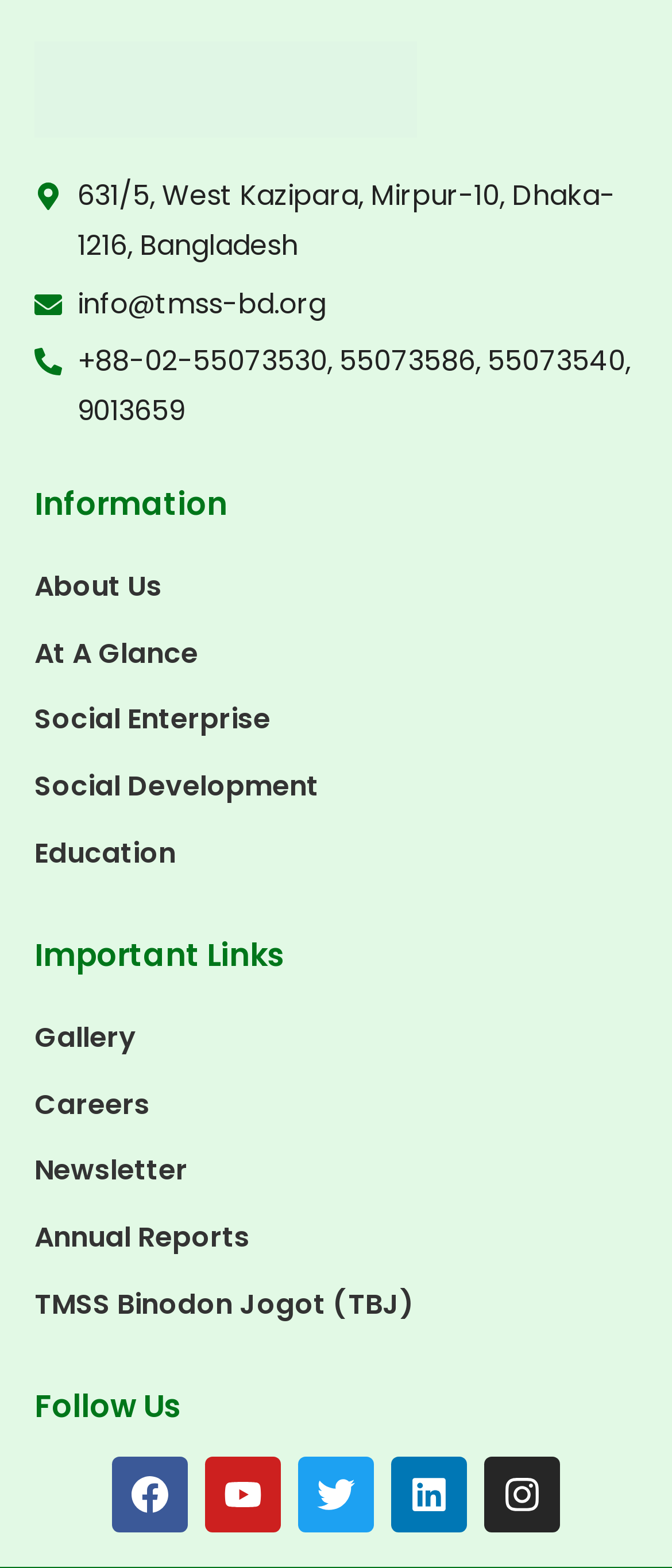What is the purpose of the 'Newsletter' link?
From the image, respond with a single word or phrase.

To subscribe to TMSS newsletter